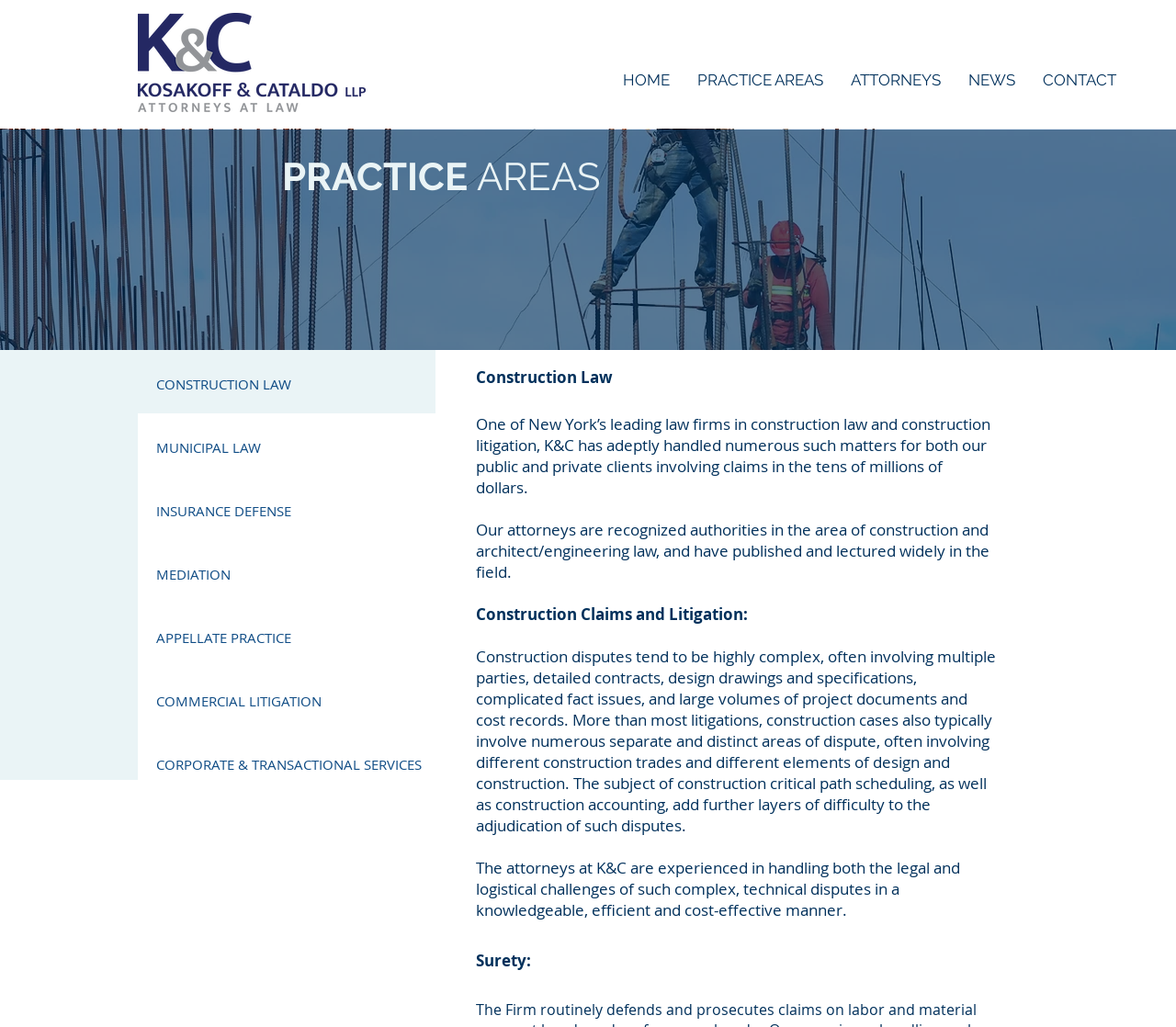Determine the bounding box coordinates of the section to be clicked to follow the instruction: "Click on the HOME link". The coordinates should be given as four float numbers between 0 and 1, formatted as [left, top, right, bottom].

[0.518, 0.064, 0.581, 0.091]